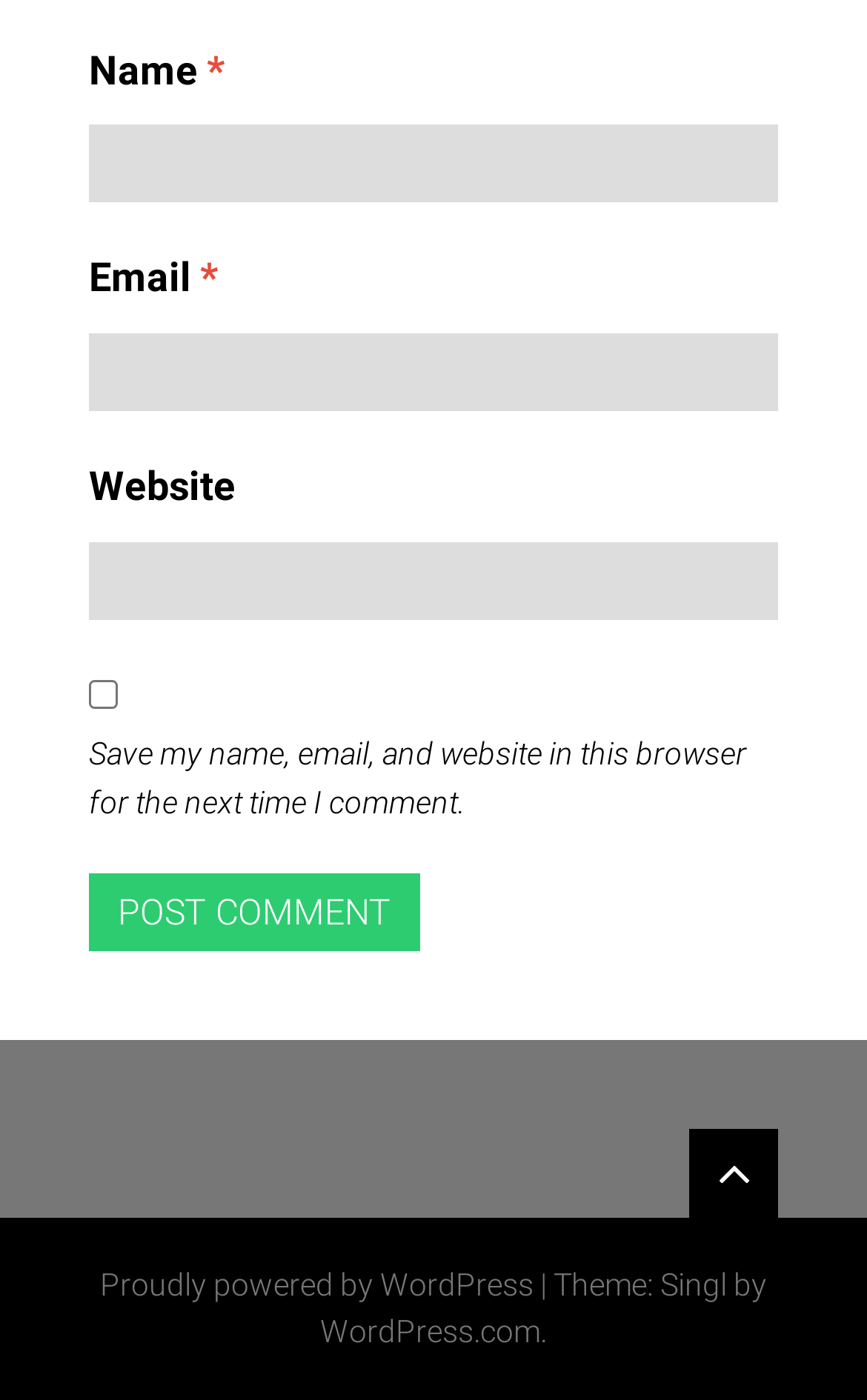How many input fields are required?
Look at the image and provide a short answer using one word or a phrase.

2